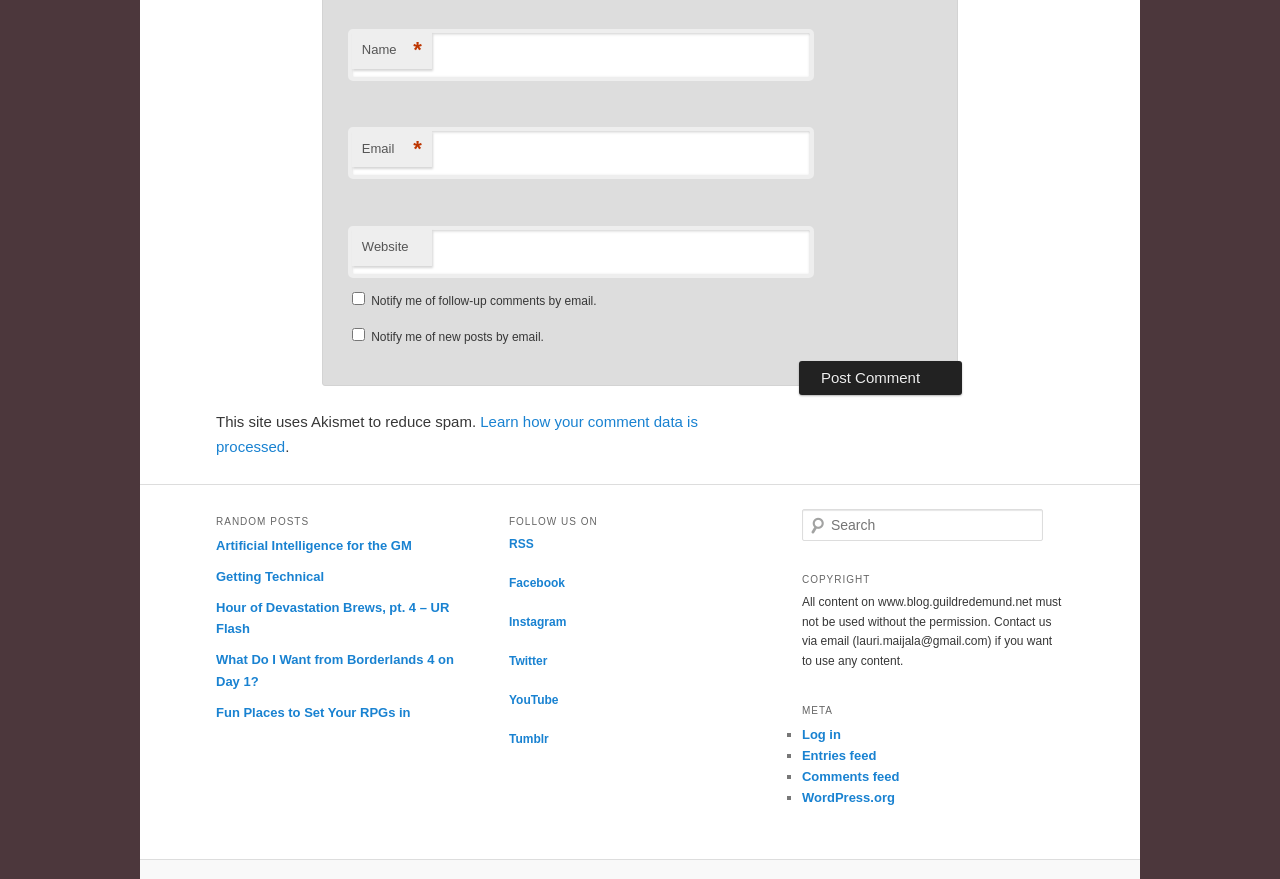What is the function of the 'Post Comment' button?
Please elaborate on the answer to the question with detailed information.

The 'Post Comment' button is located at the bottom of the comment form, which consists of textboxes for 'Name', 'Email', and 'Website', as well as checkboxes for notification preferences. The button's function is to submit the user's comment after filling out the required information.